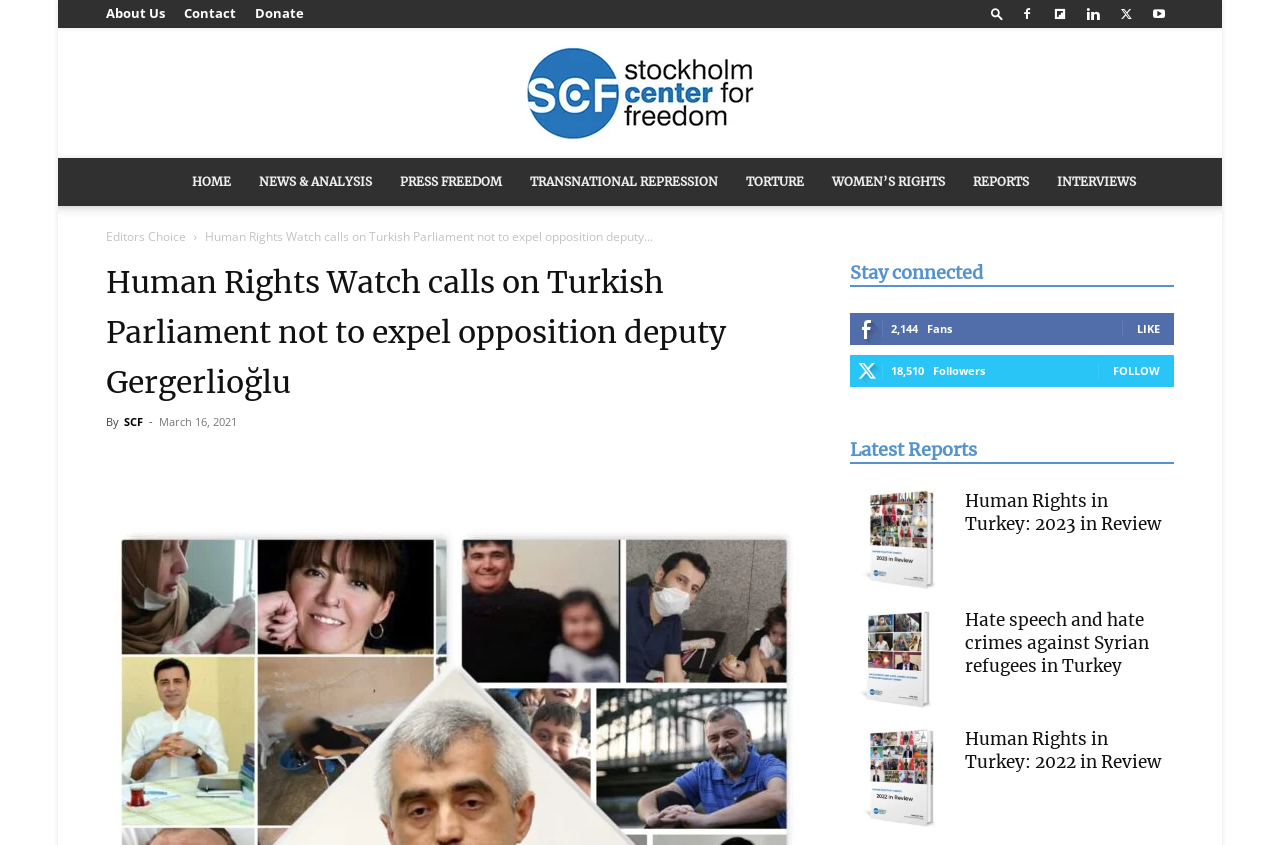What is the title of the latest report?
Please provide a single word or phrase in response based on the screenshot.

Human Rights in Turkey: 2023 in Review